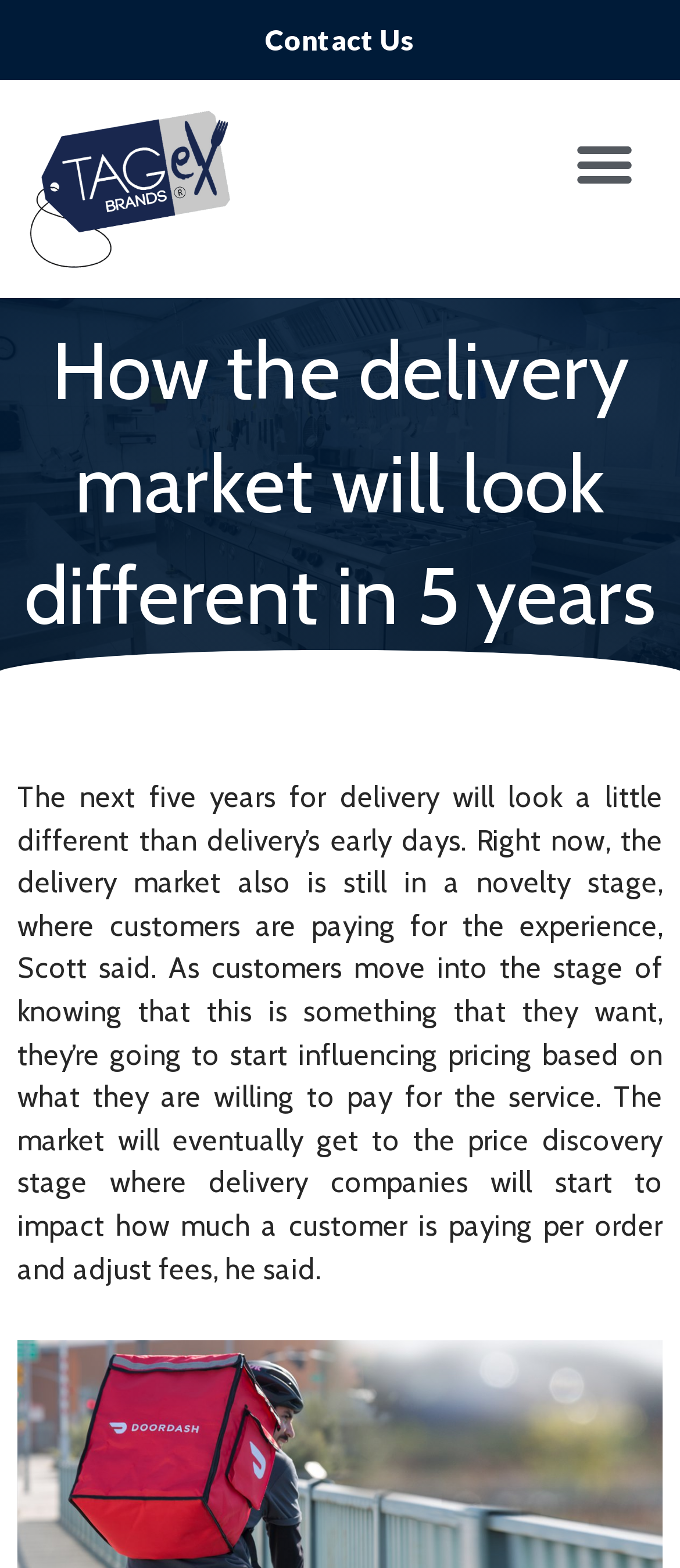Extract the bounding box coordinates for the UI element described as: "Contact Us".

[0.0, 0.0, 1.0, 0.051]